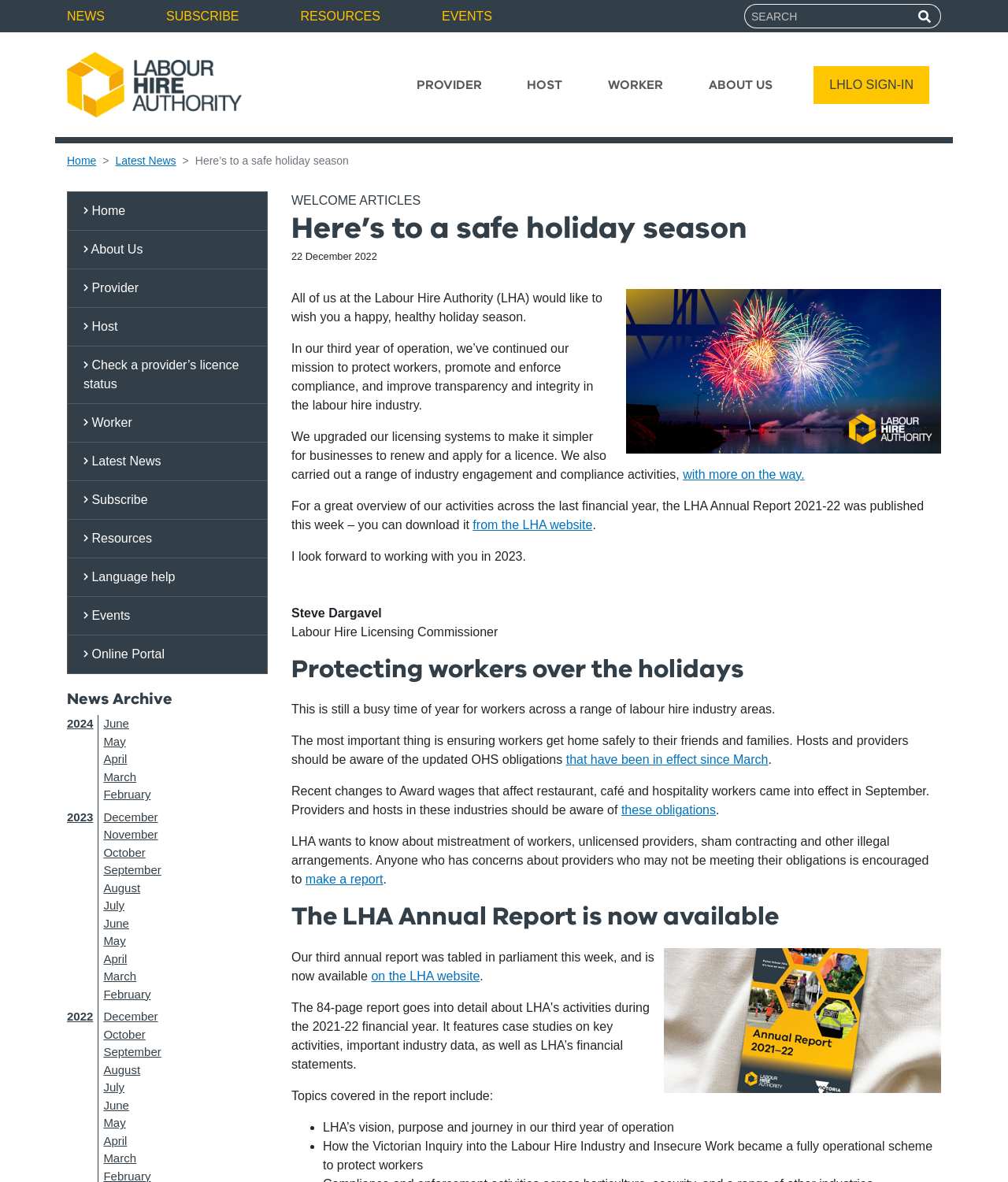What is the importance of the holiday season for workers?
Based on the image, answer the question with a single word or brief phrase.

Ensuring workers get home safely